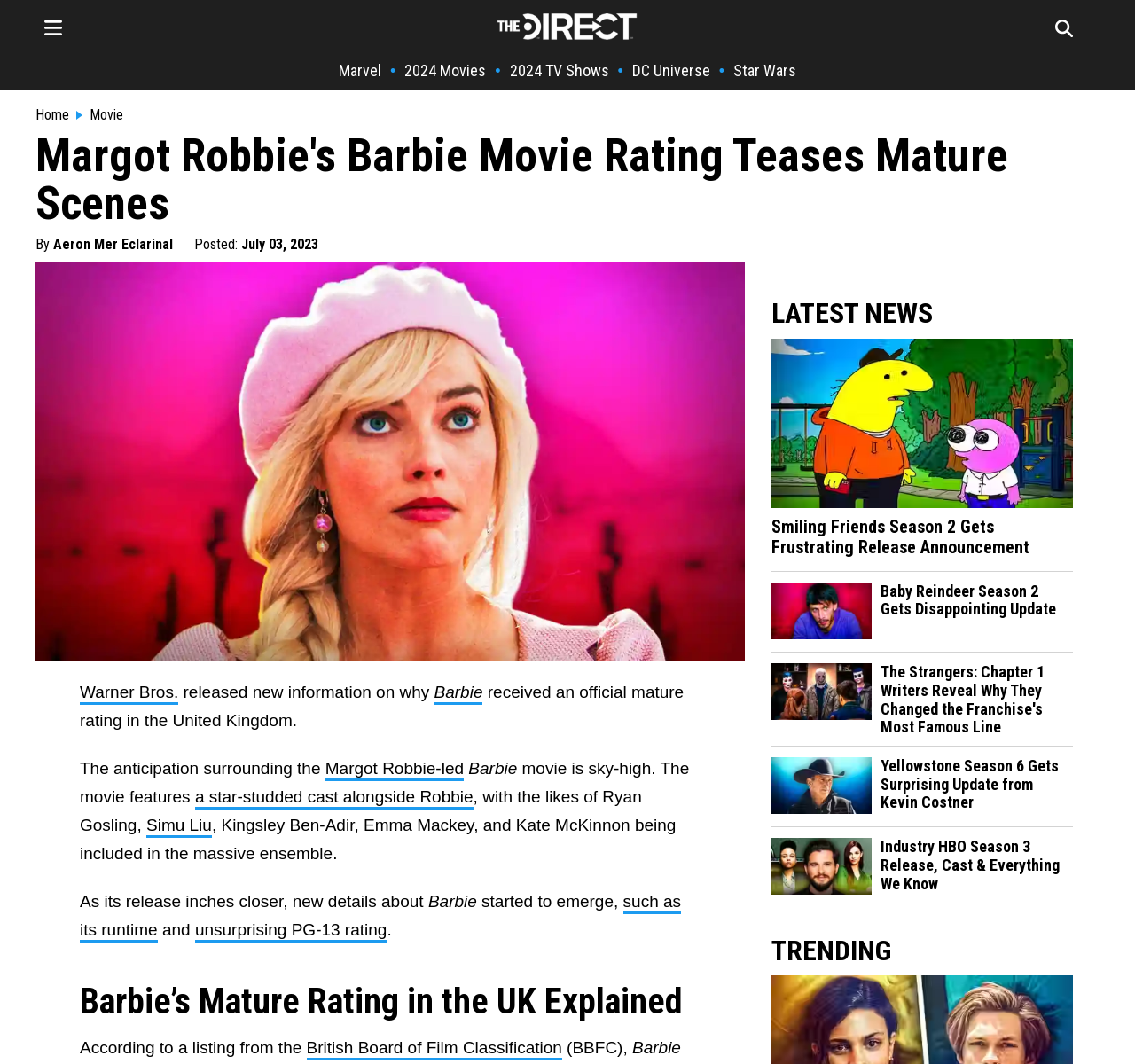Identify and provide the main heading of the webpage.

Margot Robbie's Barbie Movie Rating Teases Mature Scenes